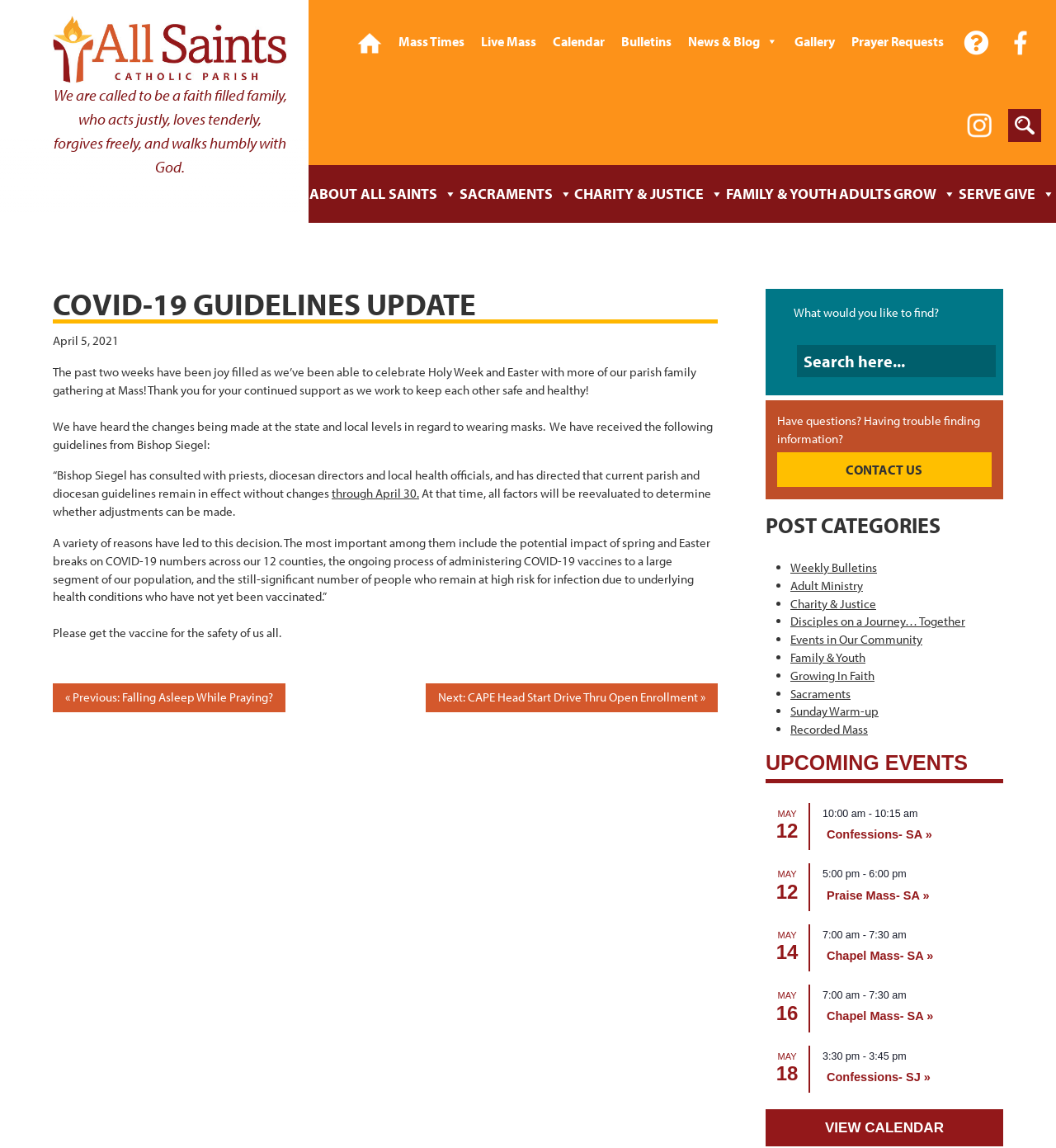Predict the bounding box coordinates of the UI element that matches this description: "name="submit" value="Post Comment »"". The coordinates should be in the format [left, top, right, bottom] with each value between 0 and 1.

None